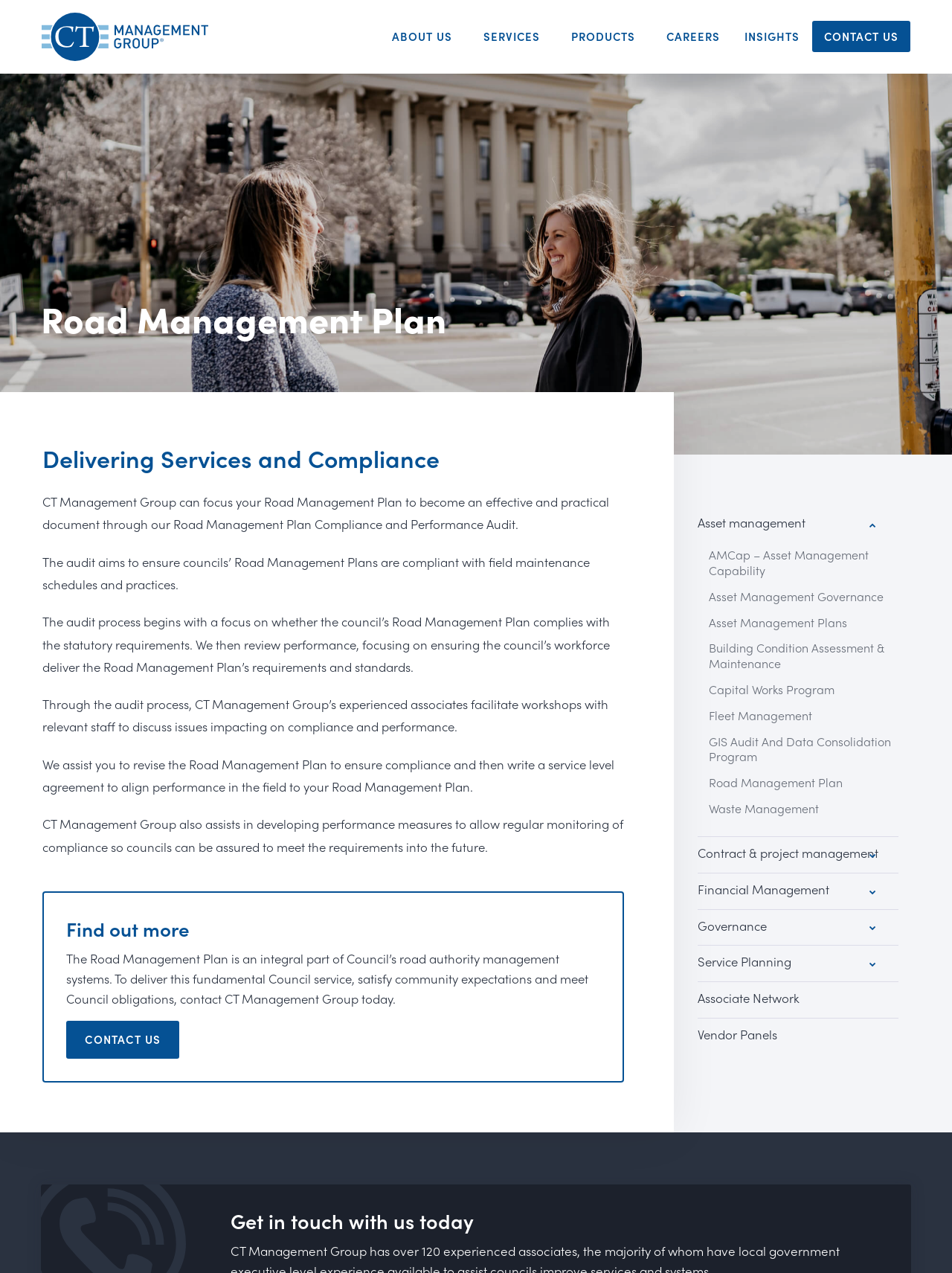Find the bounding box coordinates for the area you need to click to carry out the instruction: "Click the 'Get in touch with us today' heading". The coordinates should be four float numbers between 0 and 1, indicated as [left, top, right, bottom].

[0.242, 0.948, 0.934, 0.97]